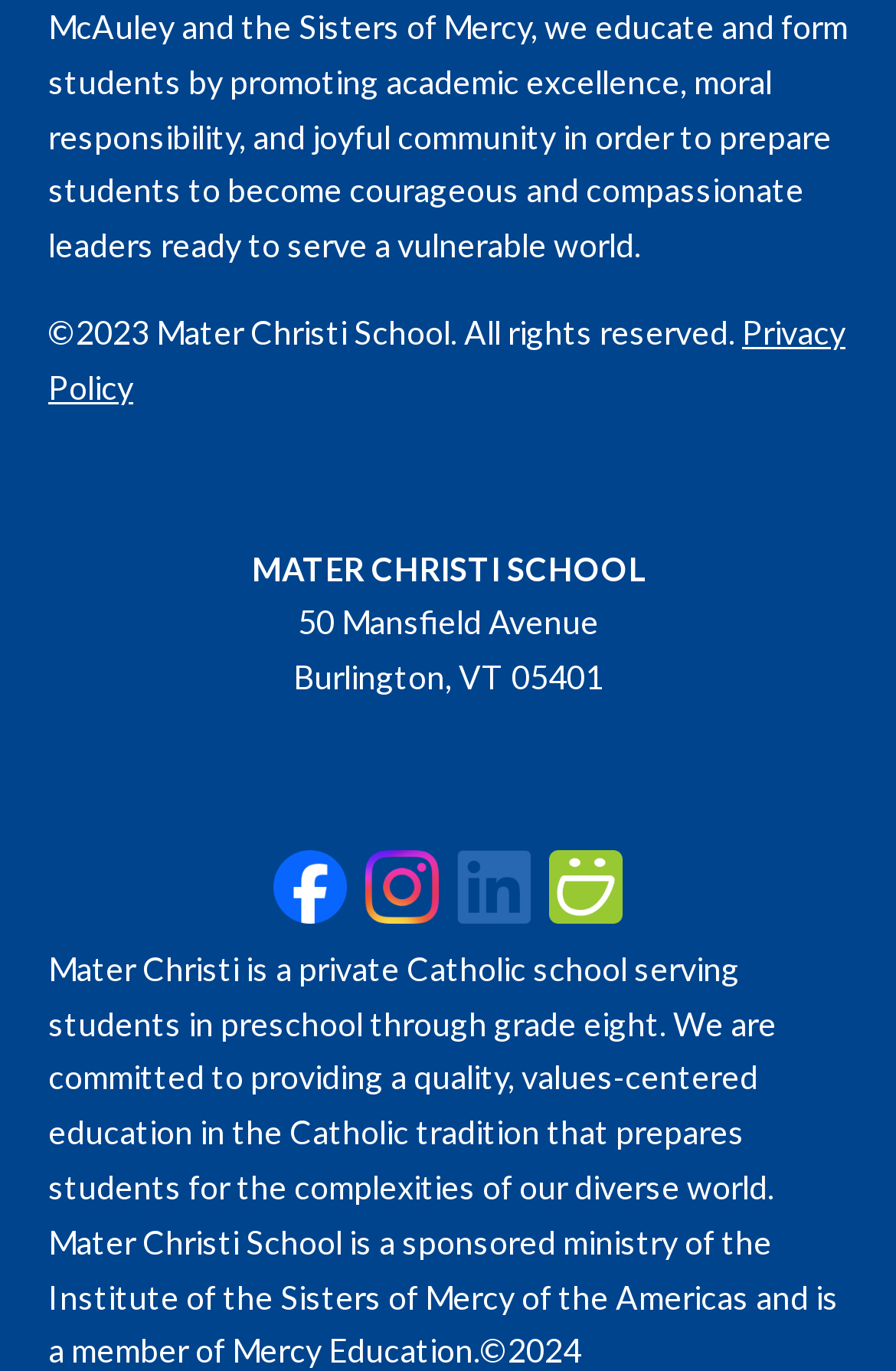What is the address of the school?
Look at the webpage screenshot and answer the question with a detailed explanation.

The address of the school can be found in the StaticText elements located below the school name, with bounding box coordinates [0.332, 0.44, 0.668, 0.468] and [0.327, 0.48, 0.673, 0.508]. The address is composed of two parts: '50 Mansfield Avenue' and 'Burlington, VT 05401'.